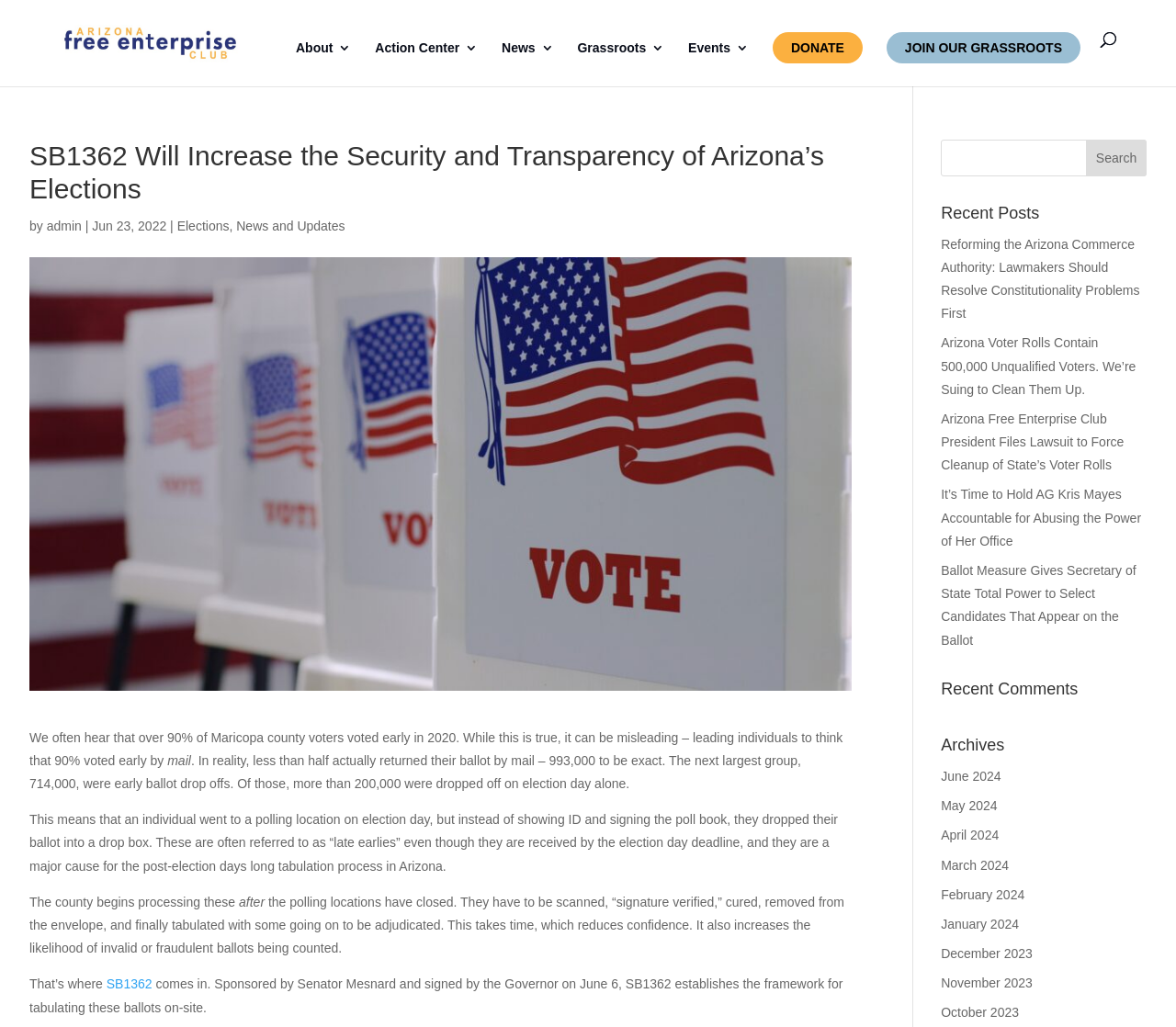Locate the bounding box coordinates of the area where you should click to accomplish the instruction: "Search for something".

[0.8, 0.136, 0.975, 0.172]